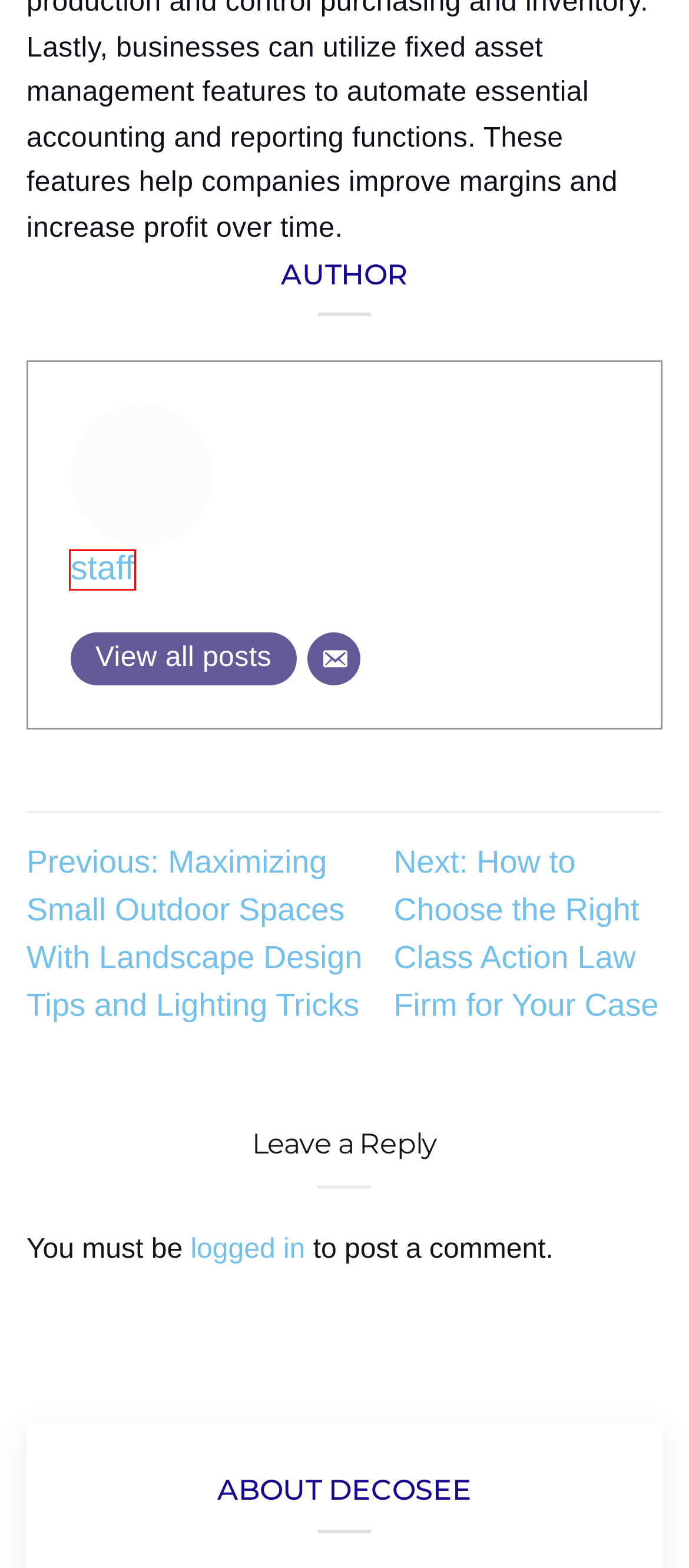You have a screenshot of a webpage with a red bounding box around an element. Select the webpage description that best matches the new webpage after clicking the element within the red bounding box. Here are the descriptions:
A. decOsee - Decorate your life and see it improve
B. staff, Author at decOsee
C. 5 Signs You Should See a Fertility Doctor - decOsee
D. Iconic Car Designs: Timeless Classics That Turn Heads - decOsee
E. Log In ‹ decOsee — WordPress
F. Maximizing Small Outdoor Spaces With Landscape Design Tips and Lighting Tricks - decOsee
G. How to Choose the Right Class Action Law Firm for Your Case - decOsee
H. Technology Archives - decOsee

B